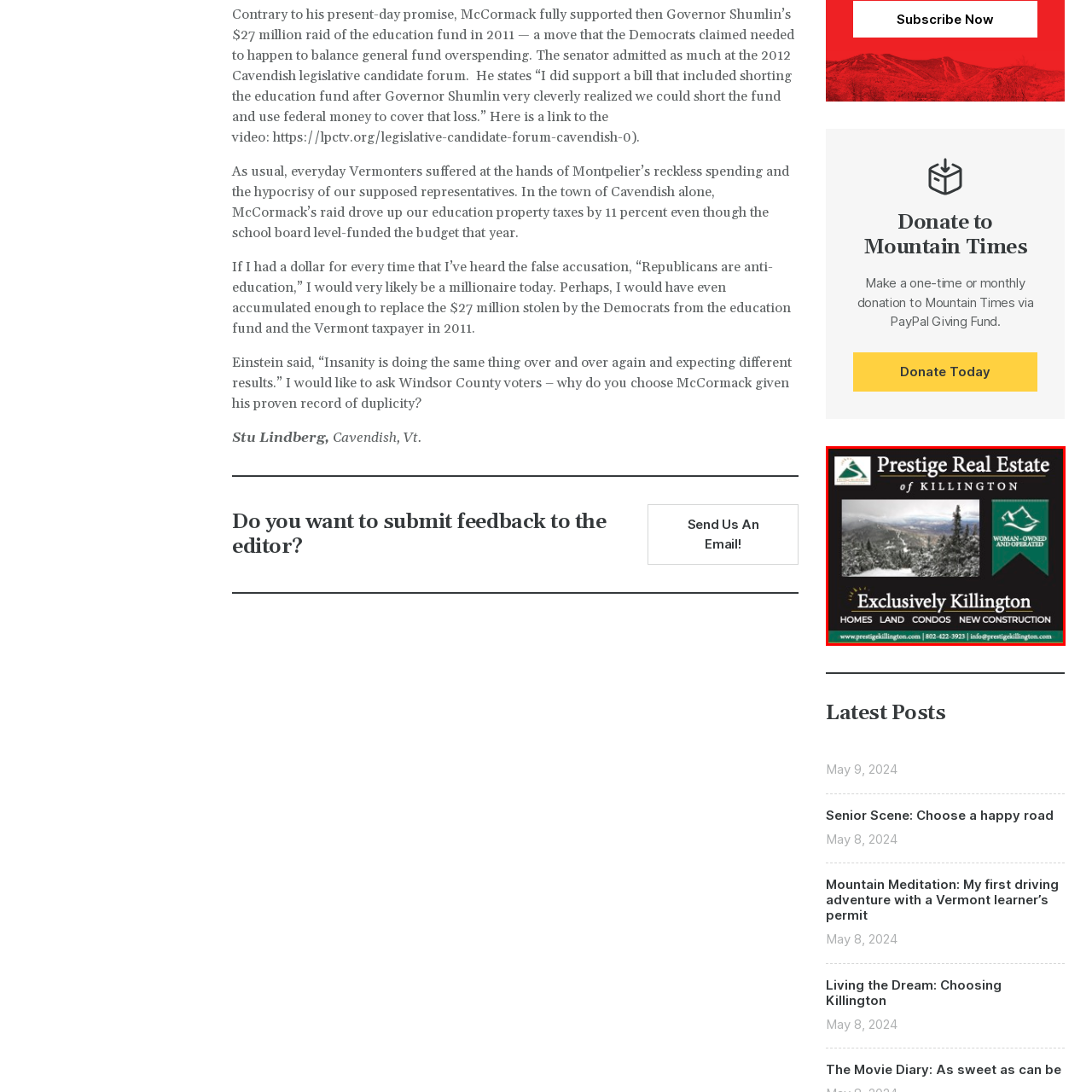Examine the section enclosed by the red box and give a brief answer to the question: What types of properties are available?

homes, land, condos, new construction